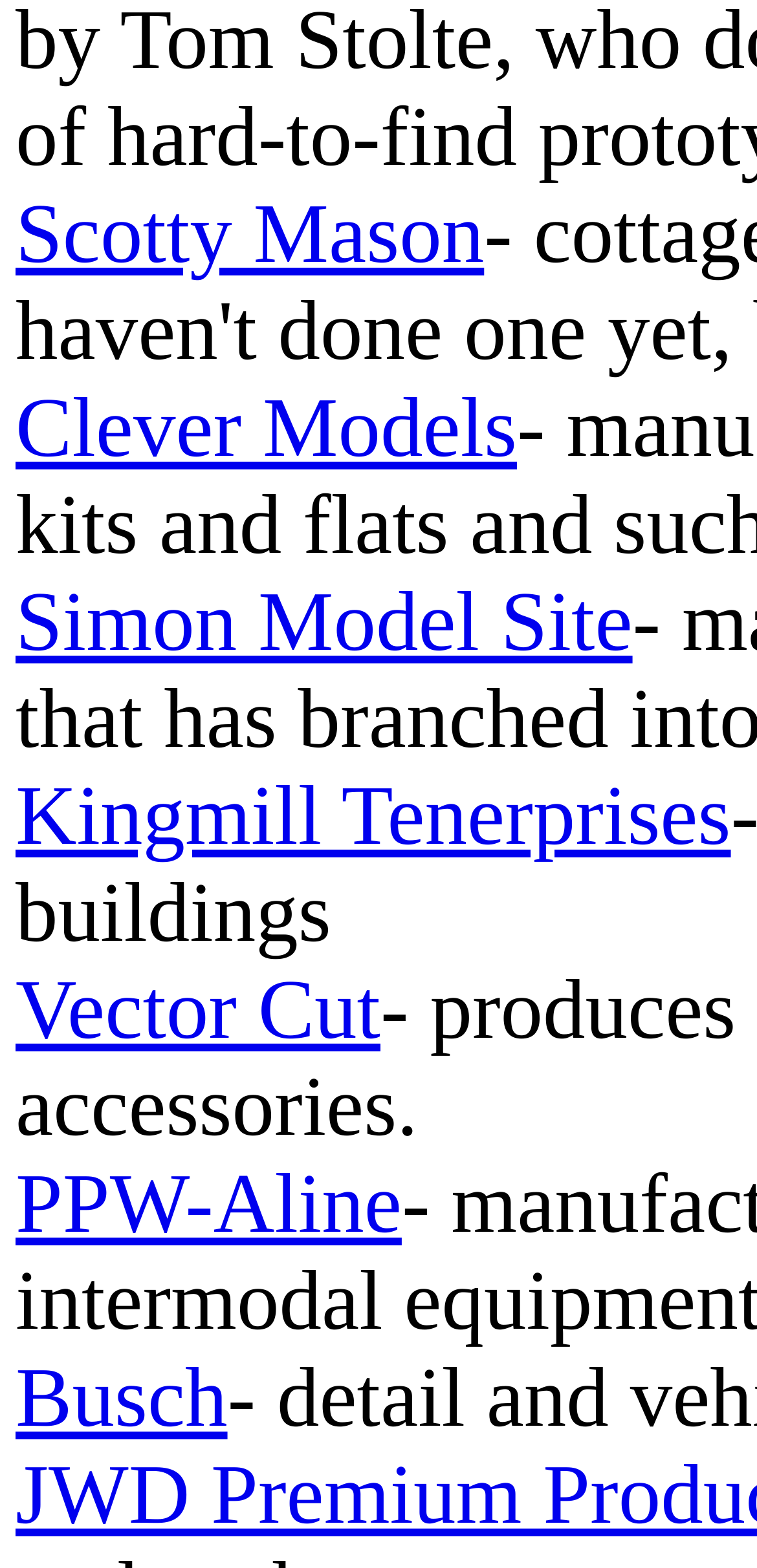Please provide a brief answer to the following inquiry using a single word or phrase:
What is the common theme among the links?

Company names